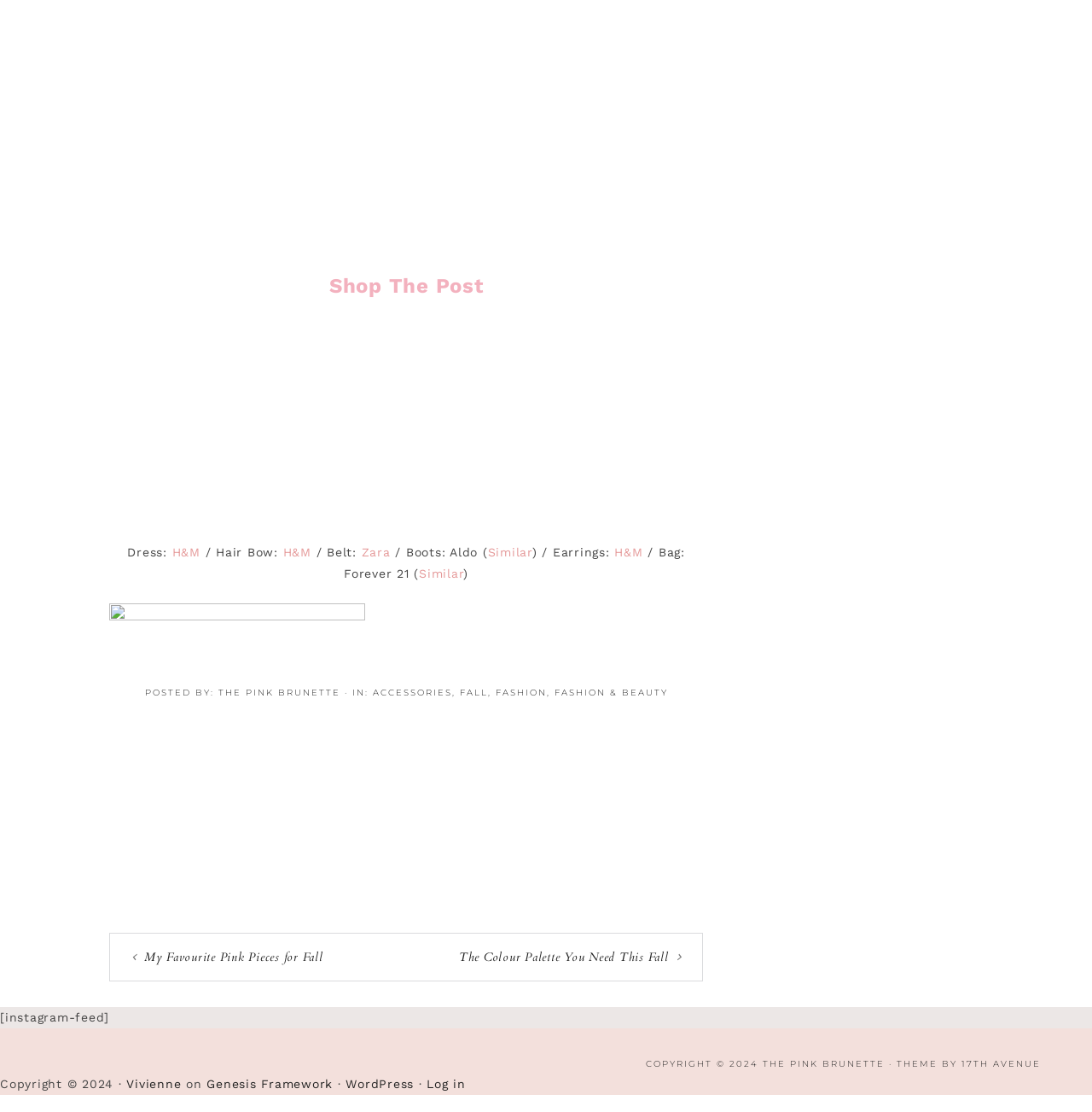Please identify the bounding box coordinates of the region to click in order to complete the task: "Click on 'H&M'". The coordinates must be four float numbers between 0 and 1, specified as [left, top, right, bottom].

[0.158, 0.49, 0.184, 0.503]